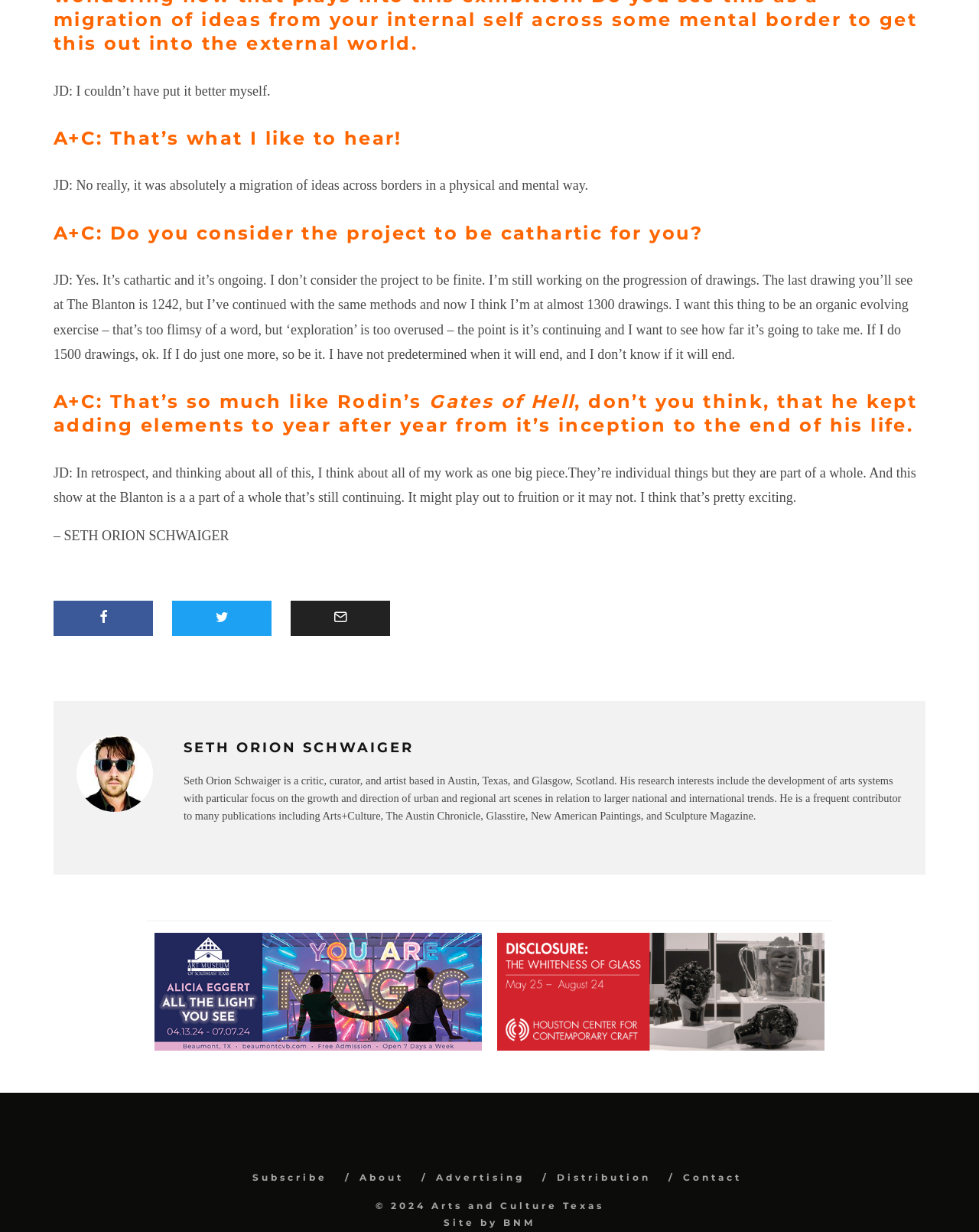Refer to the element description About and identify the corresponding bounding box in the screenshot. Format the coordinates as (top-left x, top-left y, bottom-right x, bottom-right y) with values in the range of 0 to 1.

[0.367, 0.951, 0.412, 0.96]